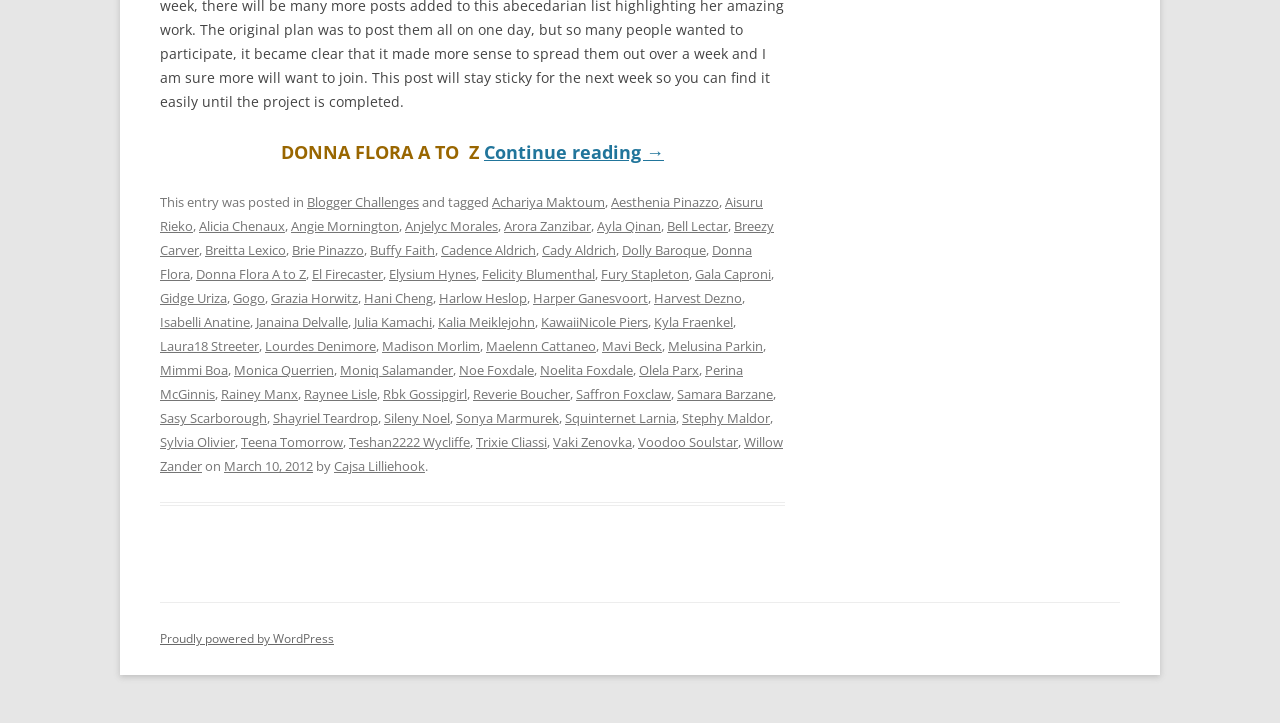Please specify the bounding box coordinates for the clickable region that will help you carry out the instruction: "Check out the 'Gala Caproni' profile".

[0.543, 0.367, 0.602, 0.392]